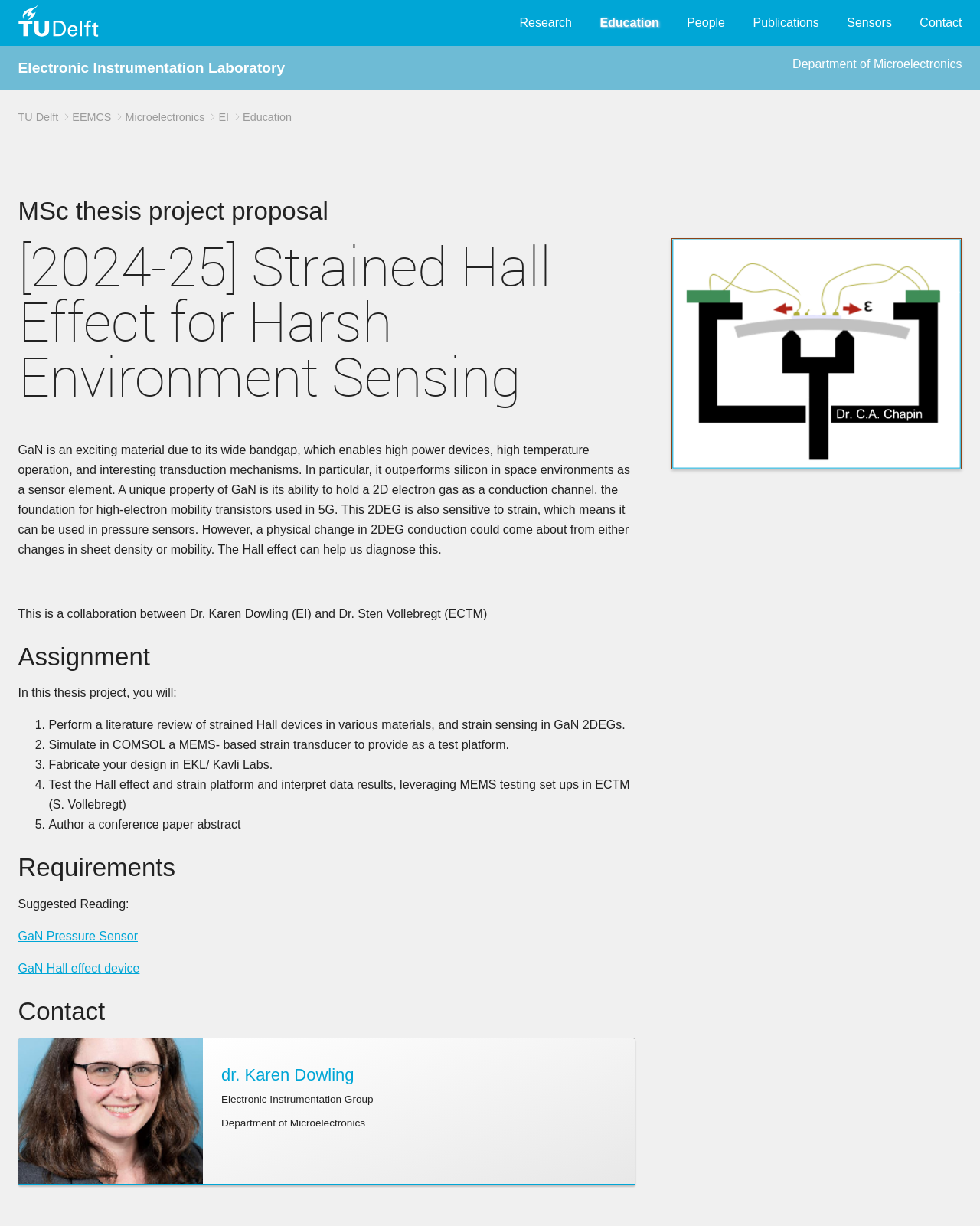Given the description GaN Pressure Sensor, predict the bounding box coordinates of the UI element. Ensure the coordinates are in the format (top-left x, top-left y, bottom-right x, bottom-right y) and all values are between 0 and 1.

[0.018, 0.758, 0.141, 0.769]